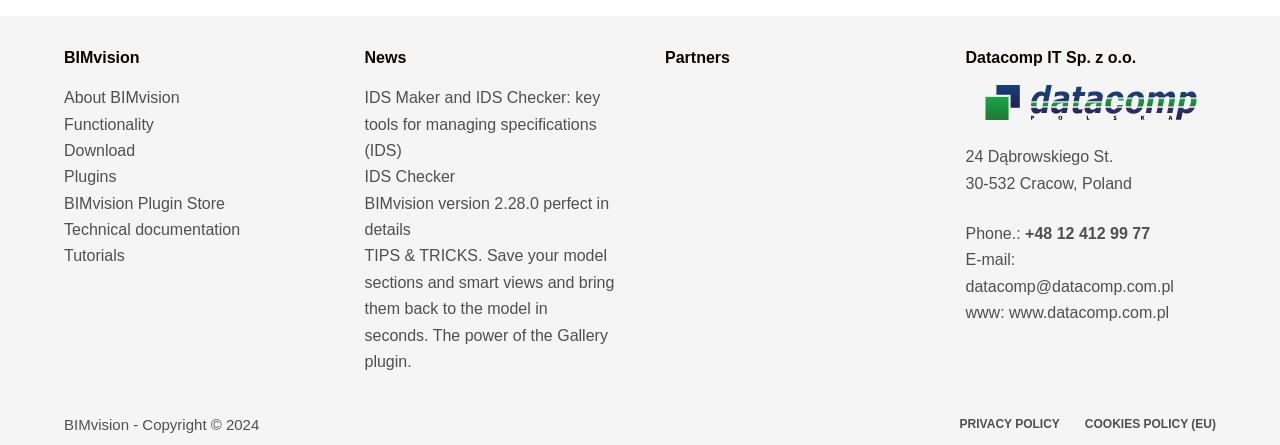Specify the bounding box coordinates of the area that needs to be clicked to achieve the following instruction: "Read IDS Maker and IDS Checker news".

[0.285, 0.2, 0.469, 0.357]